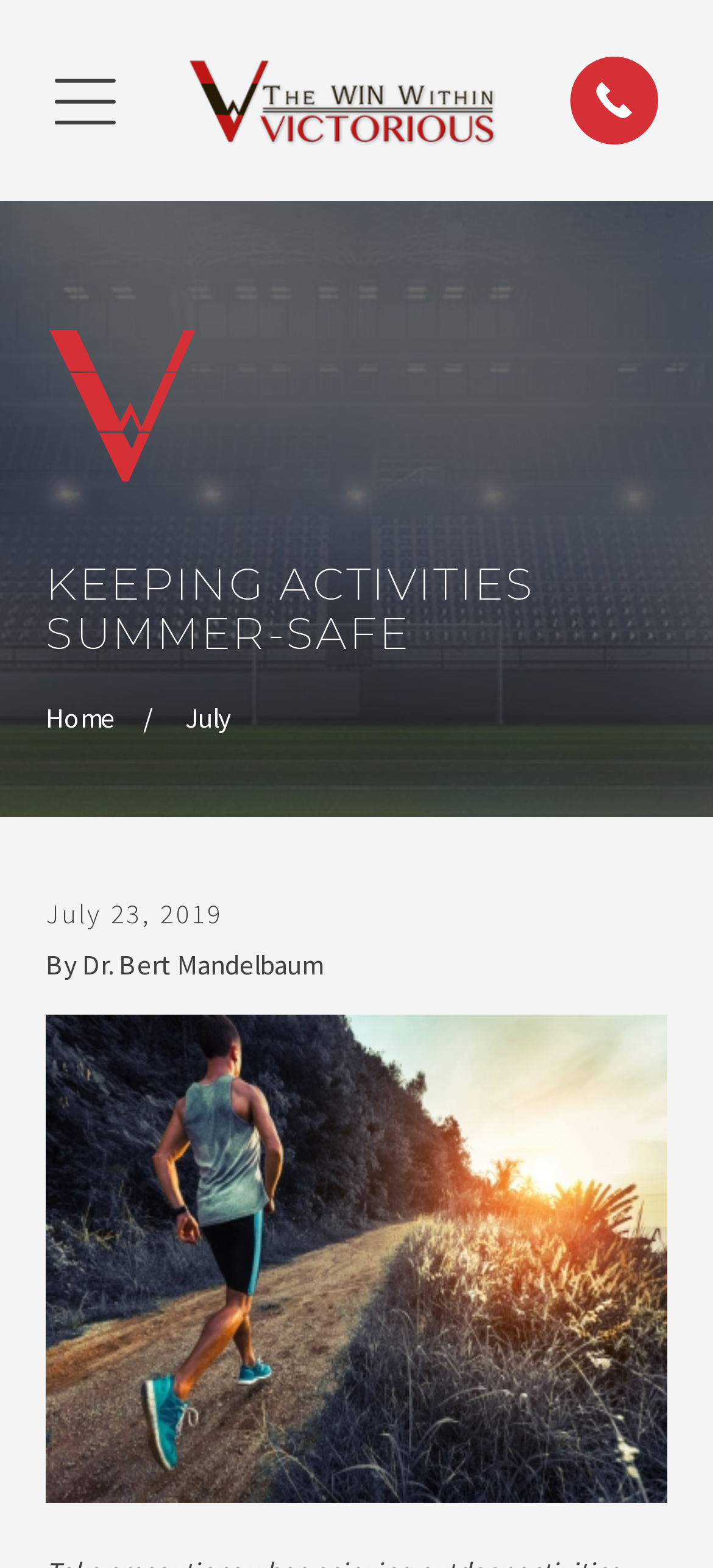Using the description: "Home", identify the bounding box of the corresponding UI element in the screenshot.

[0.064, 0.446, 0.162, 0.468]